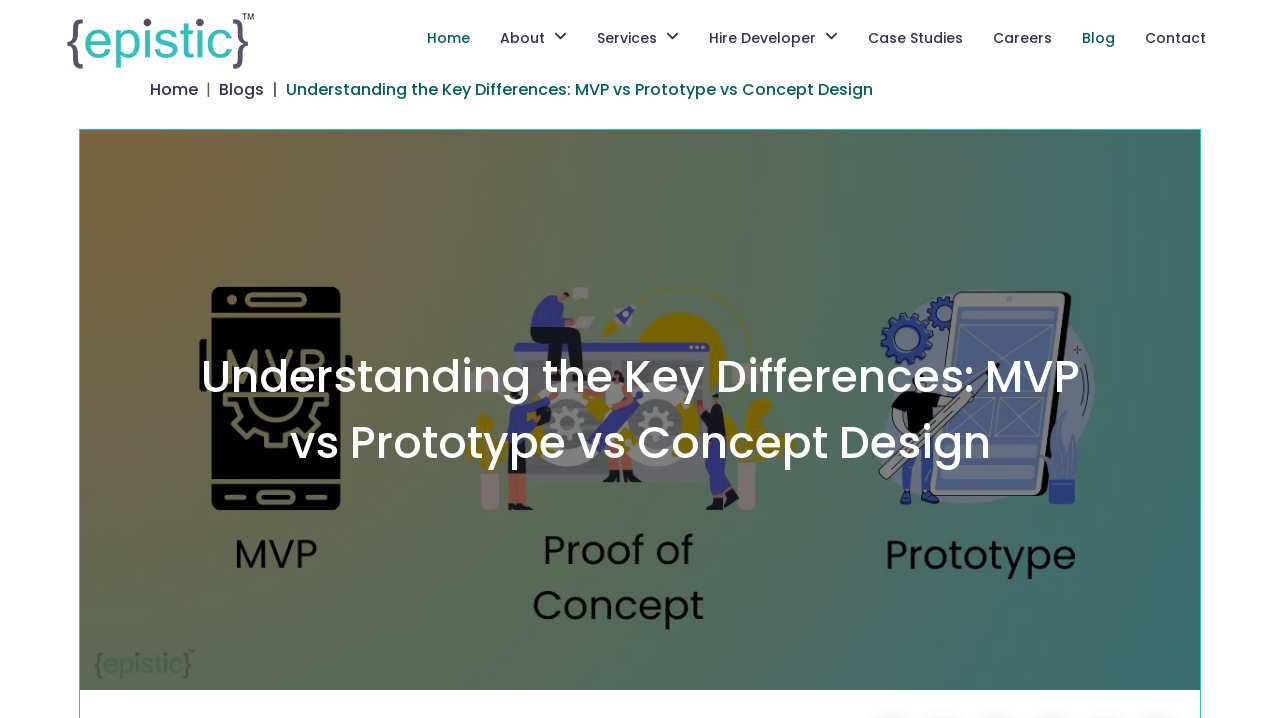Determine the bounding box for the UI element described here: "parent_node: Home".

[0.05, 0.007, 0.206, 0.099]